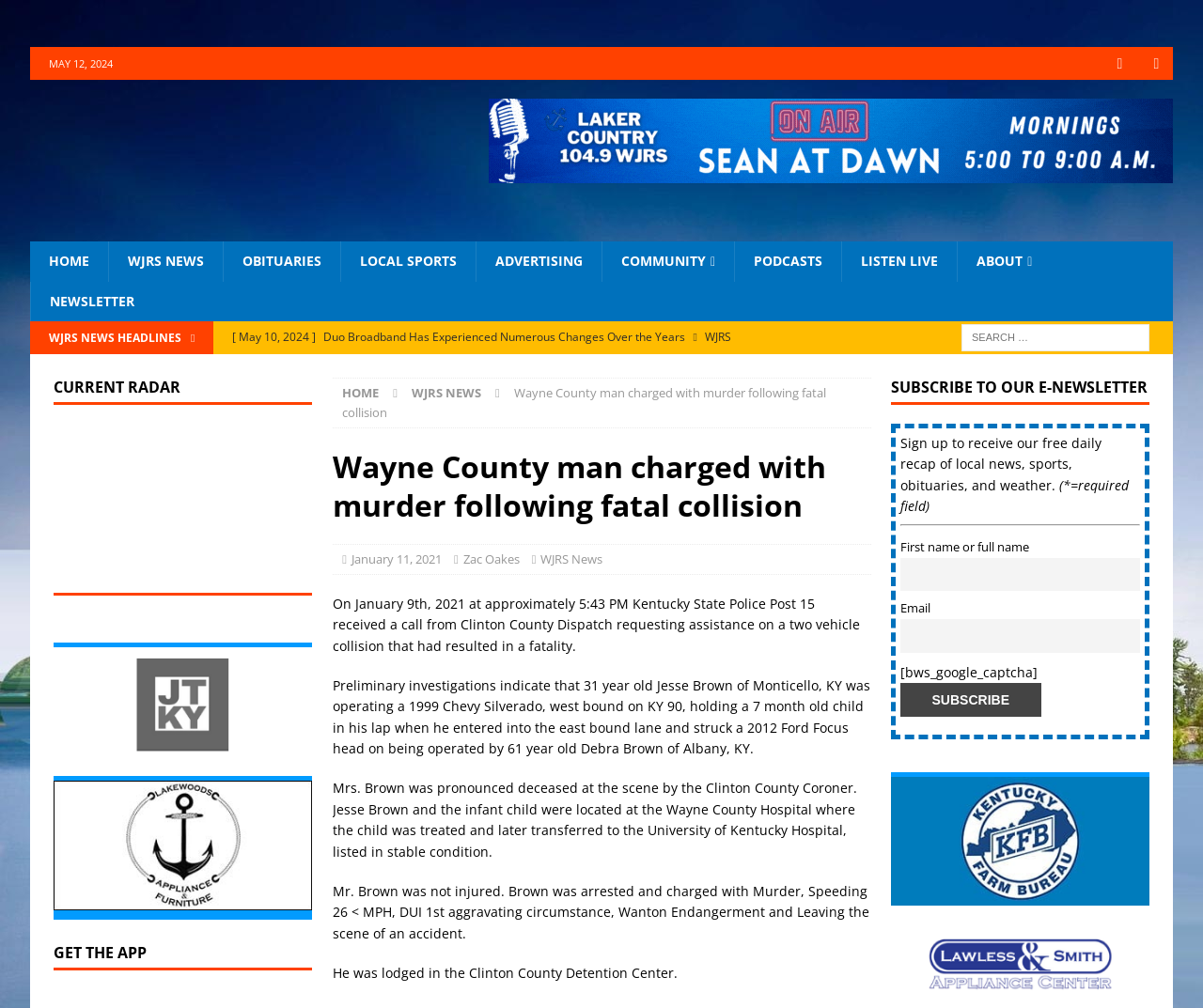Please specify the bounding box coordinates of the area that should be clicked to accomplish the following instruction: "Subscribe to newsletter". The coordinates should consist of four float numbers between 0 and 1, i.e., [left, top, right, bottom].

[0.748, 0.678, 0.865, 0.711]